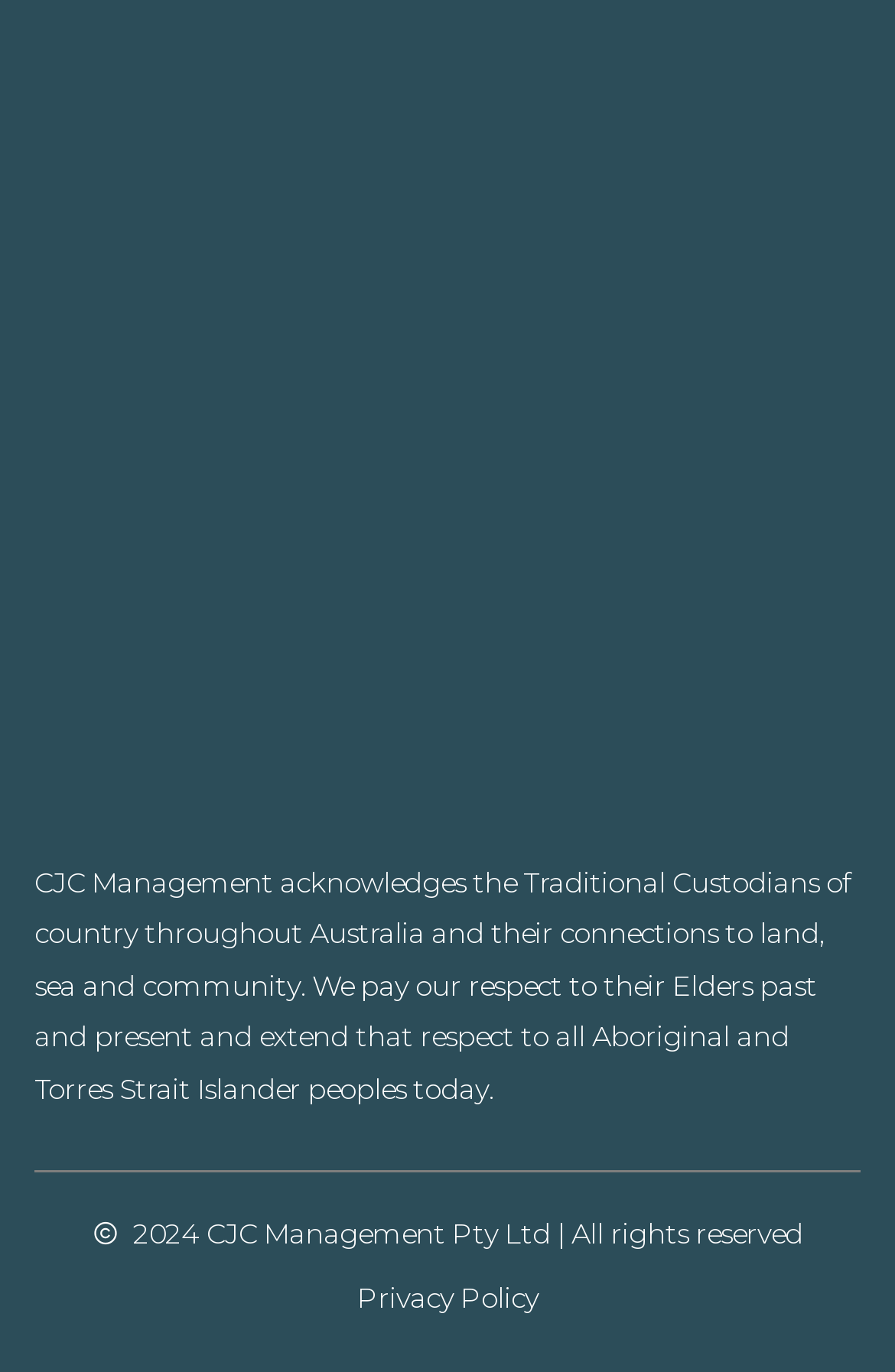Please identify the bounding box coordinates of the area I need to click to accomplish the following instruction: "Click the About link".

[0.038, 0.488, 0.144, 0.518]